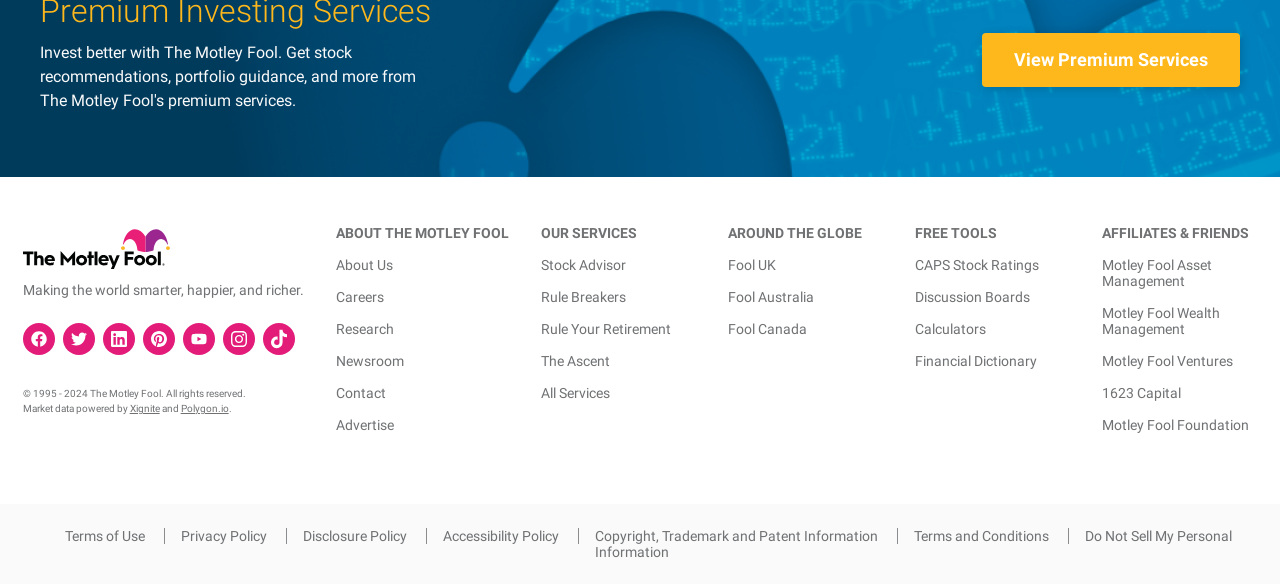Please determine the bounding box coordinates for the element with the description: "Disclosure Policy".

[0.236, 0.904, 0.318, 0.931]